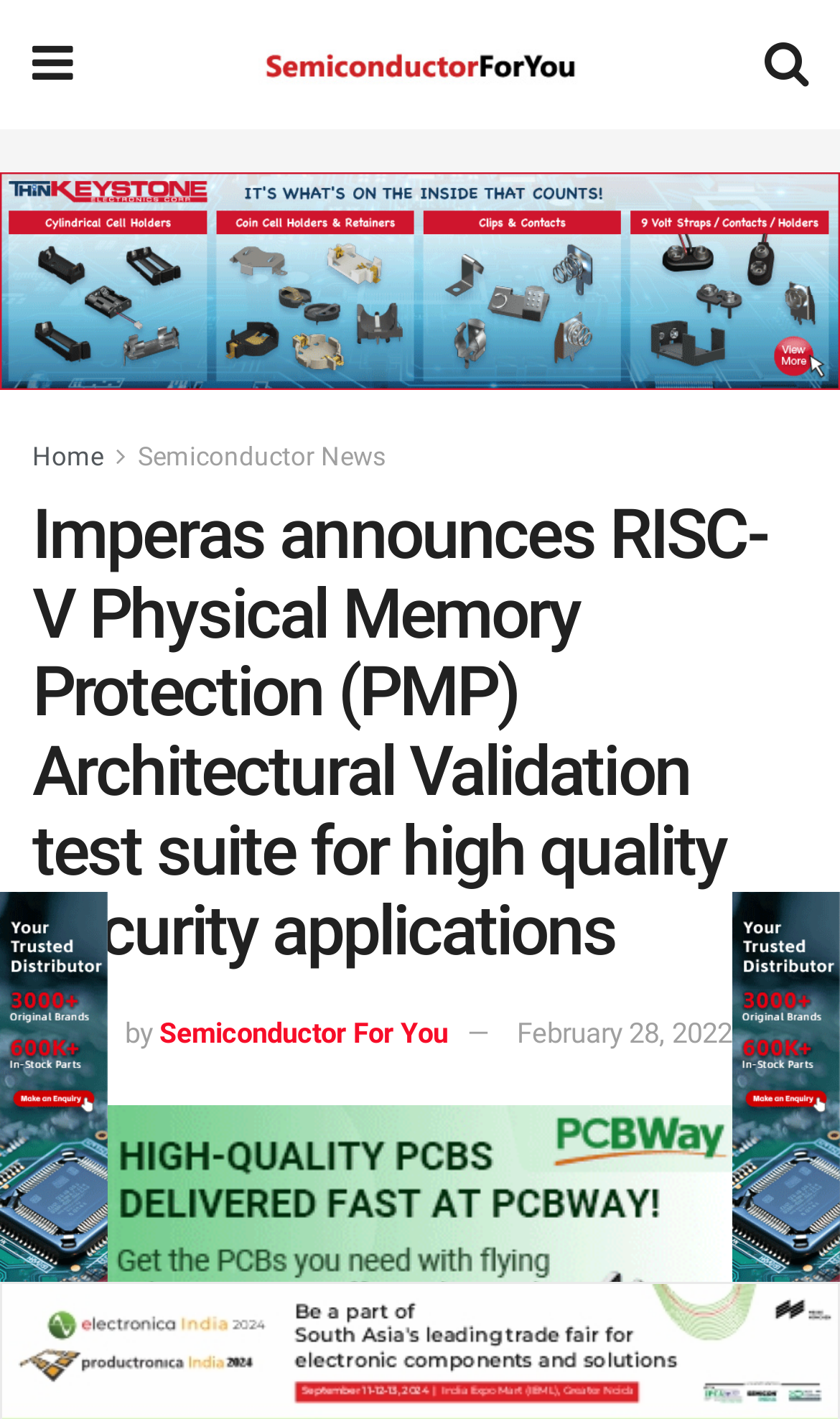Please specify the bounding box coordinates in the format (top-left x, top-left y, bottom-right x, bottom-right y), with values ranging from 0 to 1. Identify the bounding box for the UI component described as follows: Home

[0.038, 0.31, 0.123, 0.332]